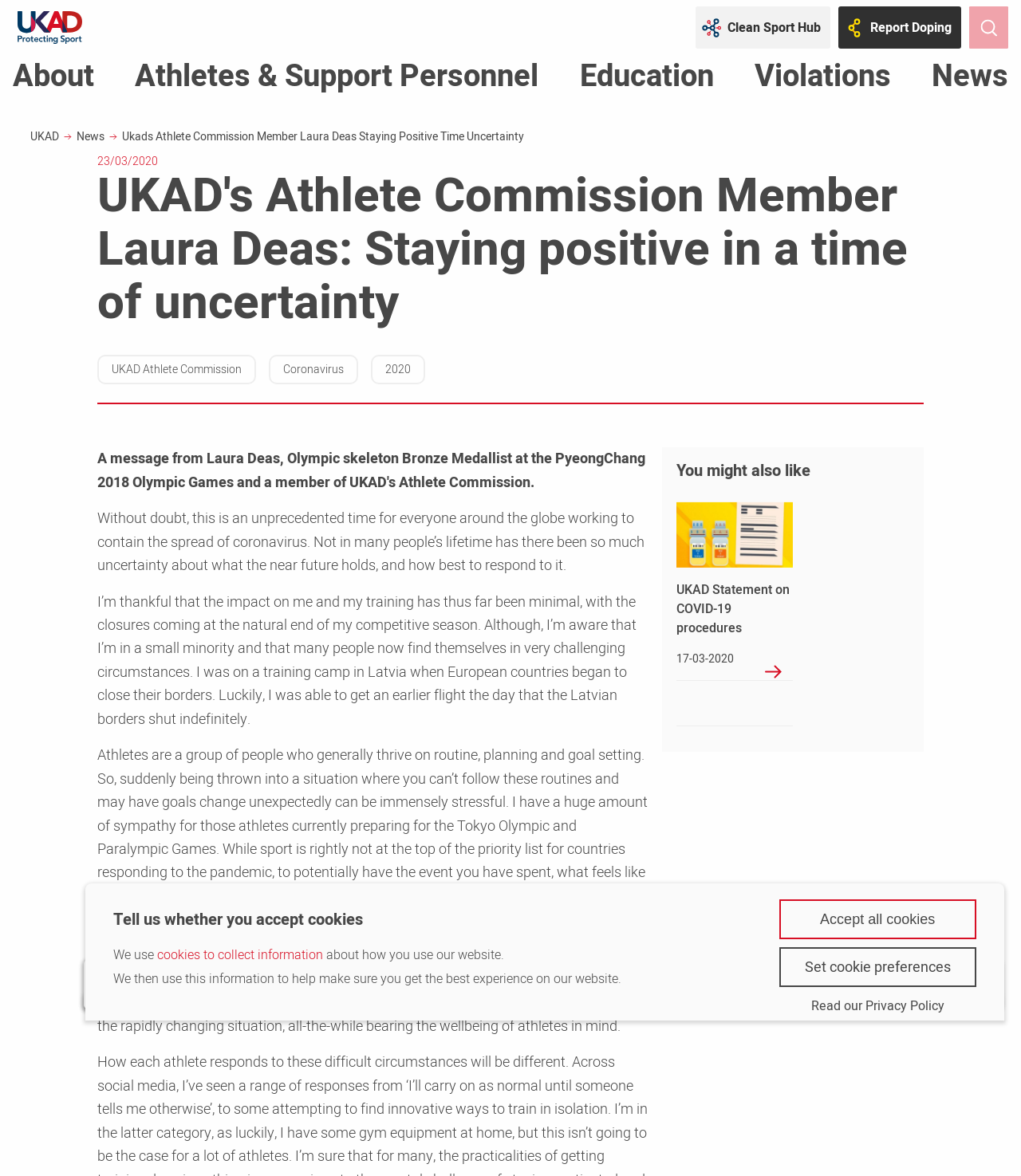Identify the bounding box coordinates of the clickable region necessary to fulfill the following instruction: "Click the UKAD logo to navigate back to homepage". The bounding box coordinates should be four float numbers between 0 and 1, i.e., [left, top, right, bottom].

[0.012, 0.005, 0.085, 0.041]